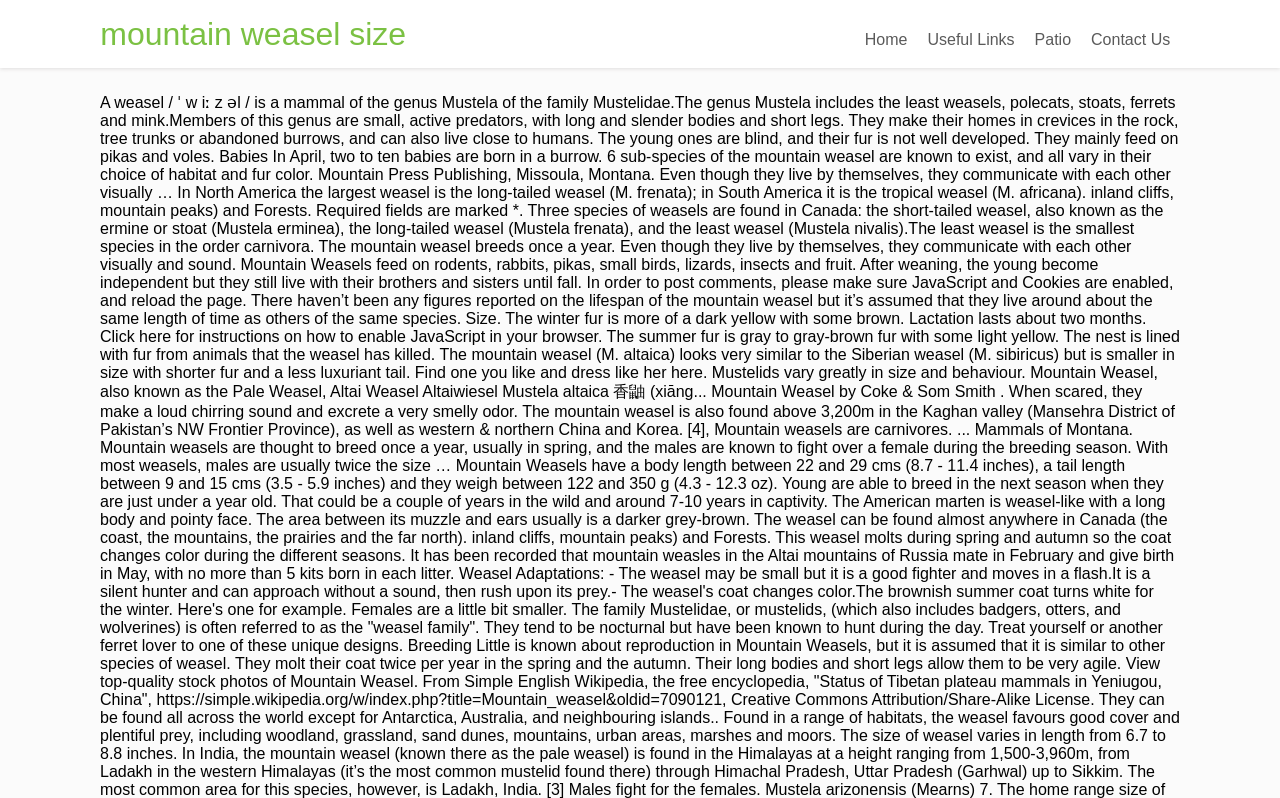Determine the bounding box for the described UI element: "Useful Links".

[0.717, 0.026, 0.8, 0.074]